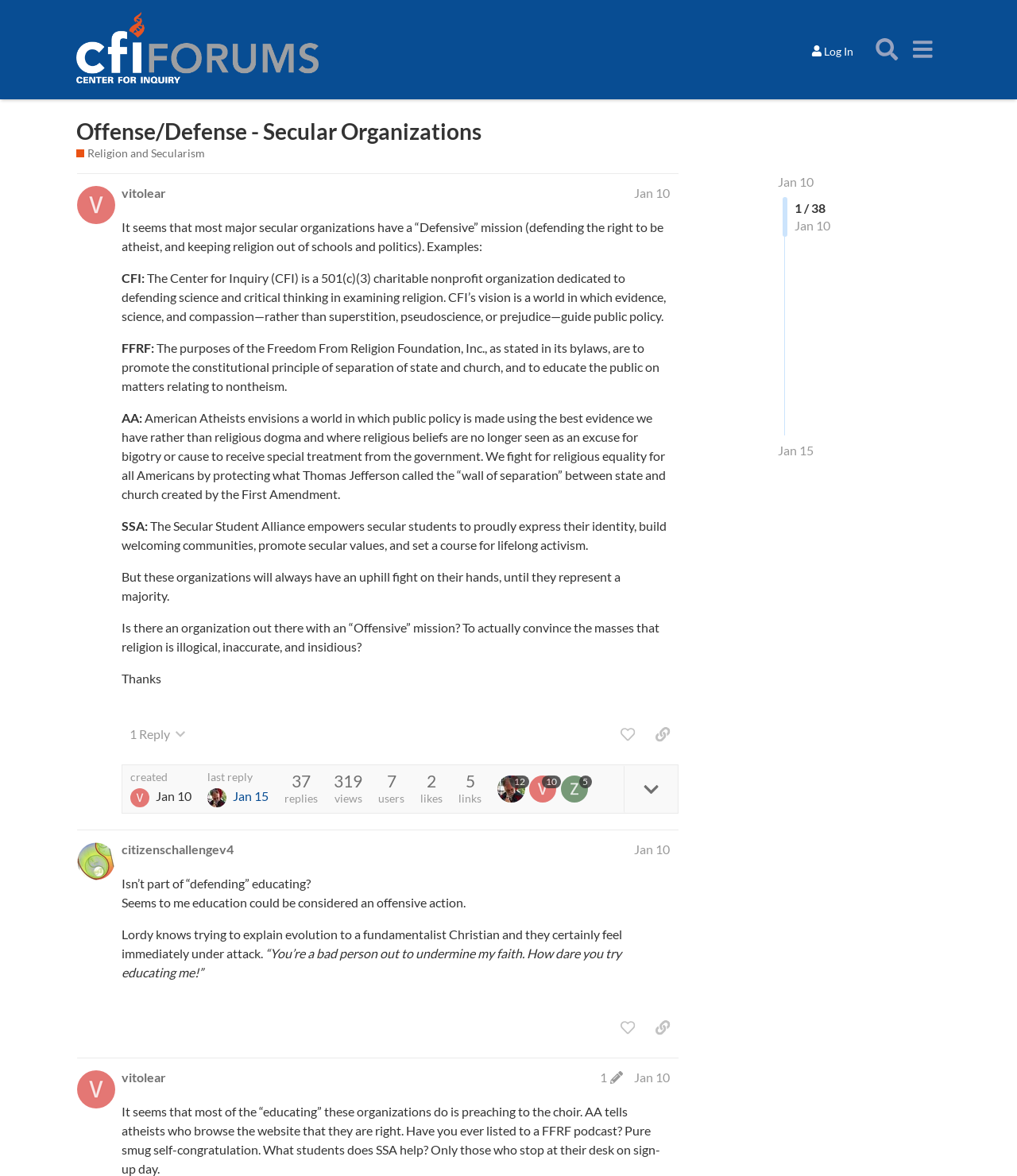How many posts are in this thread?
Please use the image to provide a one-word or short phrase answer.

2